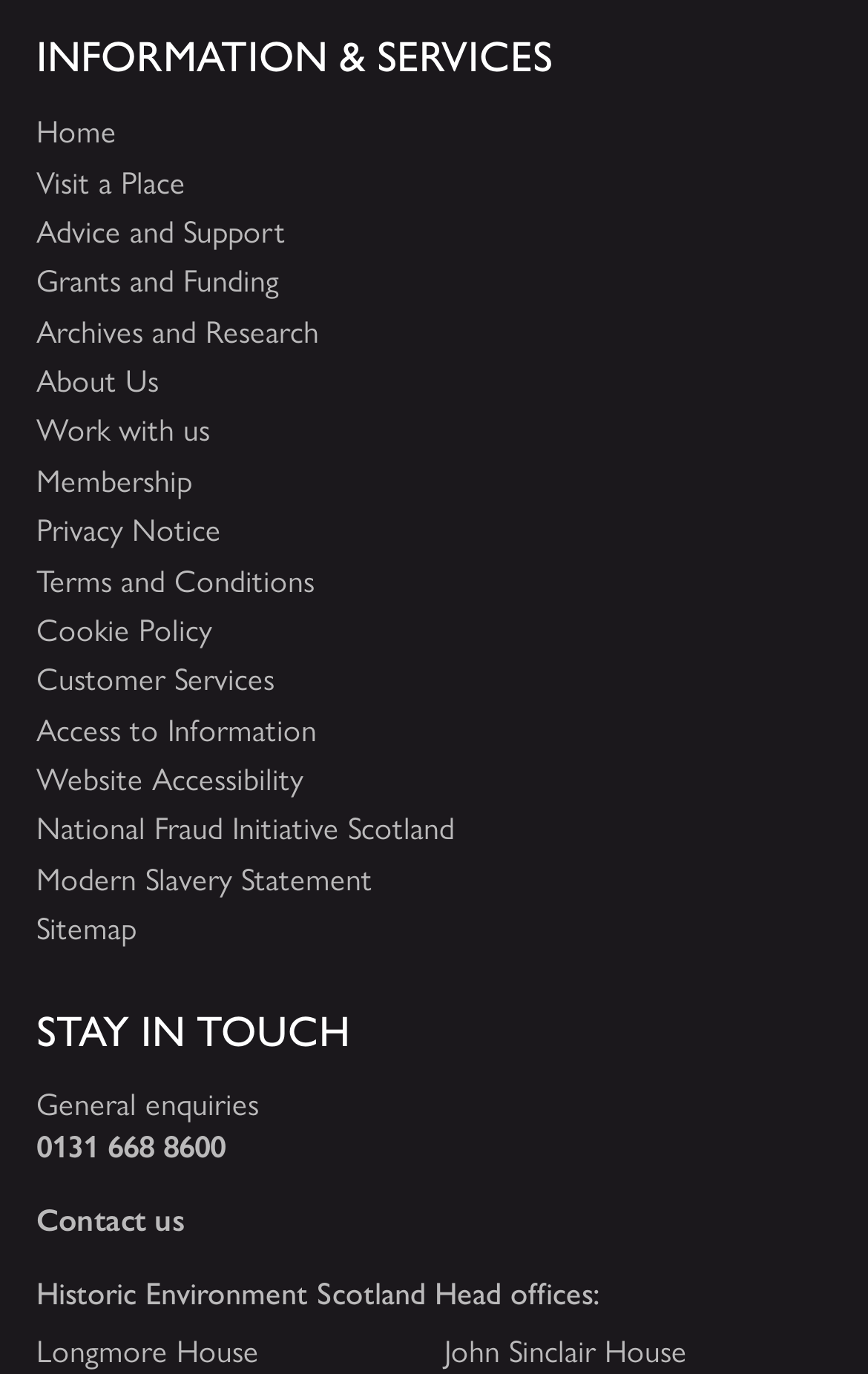Determine the bounding box coordinates of the clickable element to achieve the following action: 'Close the notice'. Provide the coordinates as four float values between 0 and 1, formatted as [left, top, right, bottom].

None